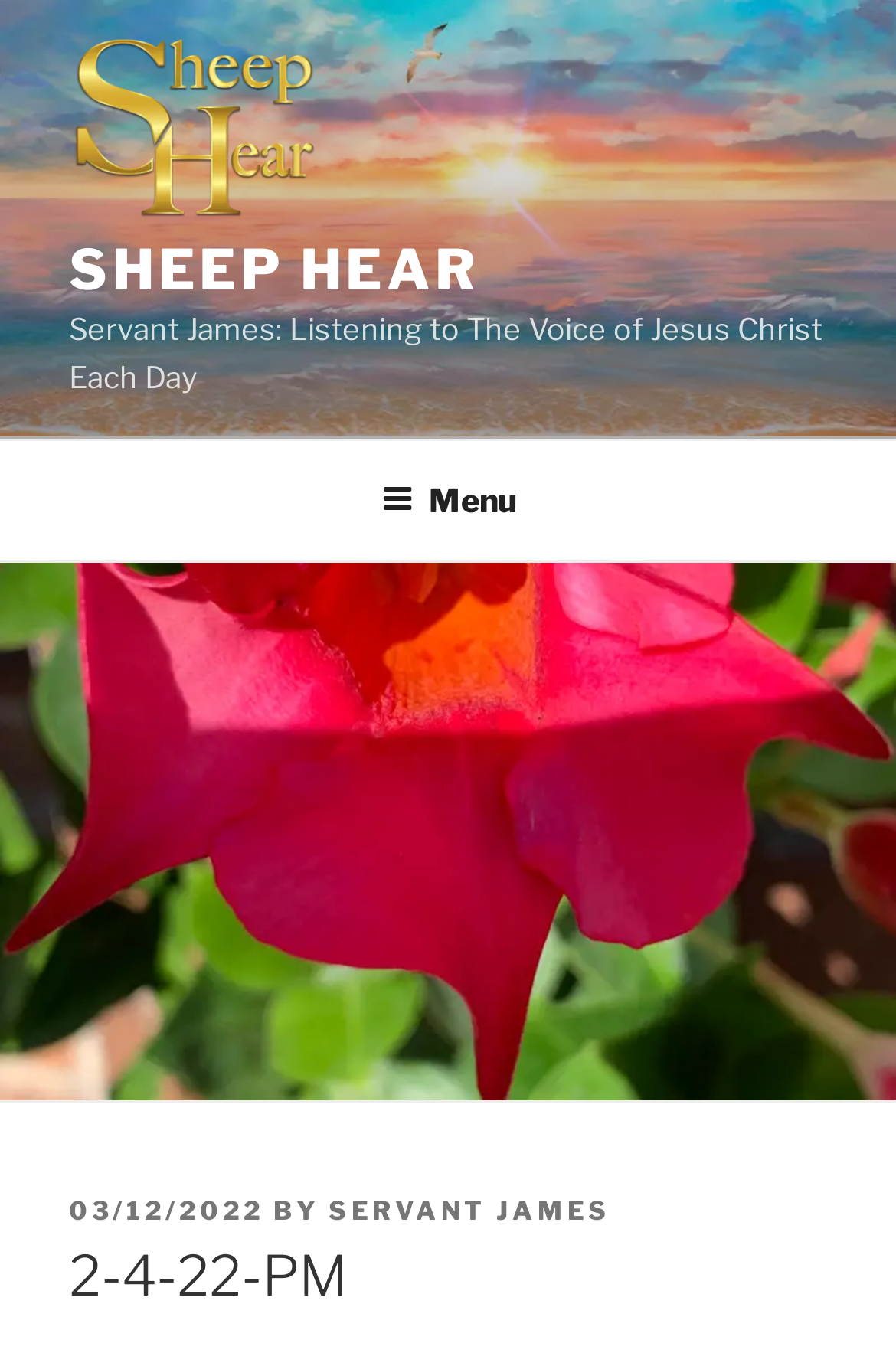Respond with a single word or phrase:
How many menu items are there in the top menu?

1